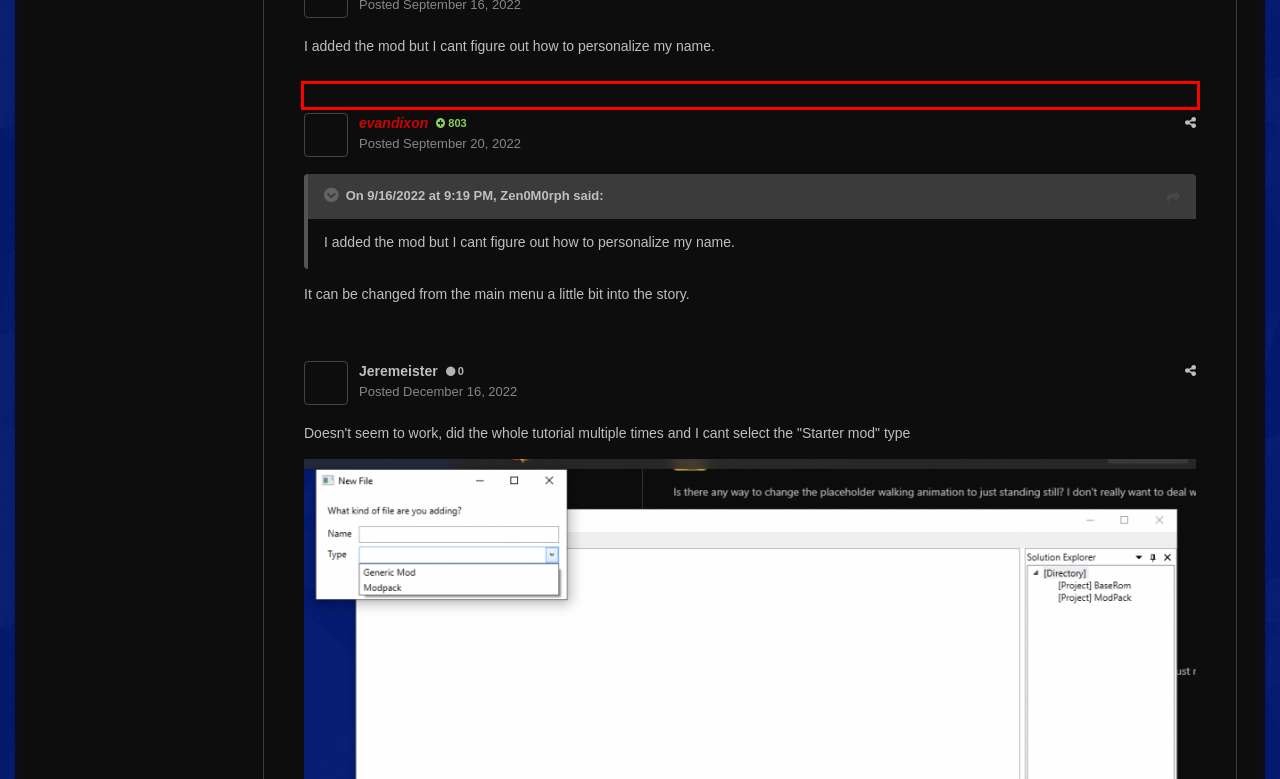You have a webpage screenshot with a red rectangle surrounding a UI element. Extract the text content from within this red bounding box.

I can eventually play without the model patching, but the animations are all glitchy because not patched by the starter mod.